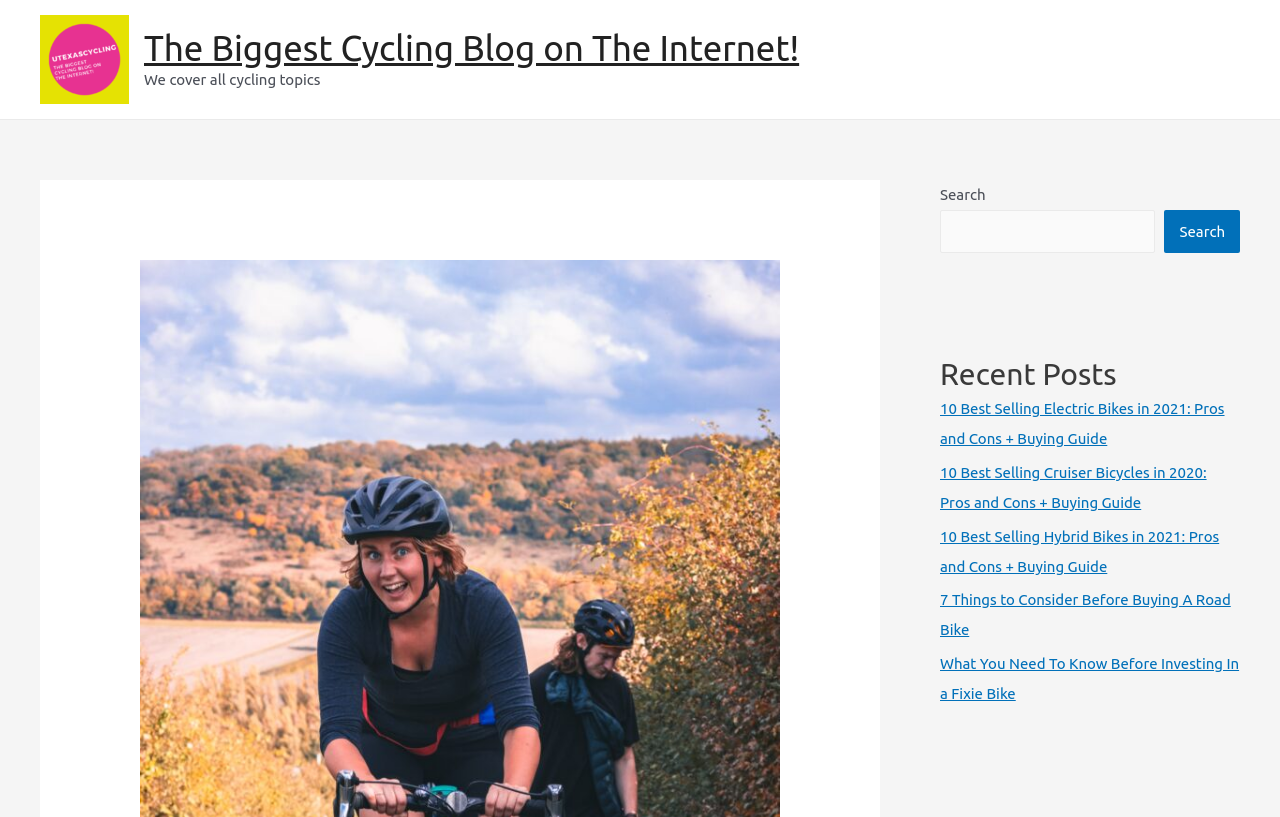Detail the various sections and features of the webpage.

The webpage appears to be a blog focused on cycling, with a title "9 Best Selling Women's Road Bikes in 2020: Pros and Cons + Buying Guide" at the top. Below the title, there is a link and an image, both with the text "The Biggest Cycling Blog on The Internet!". 

To the right of the title, there is a section with a static text "We cover all cycling topics". 

On the right side of the page, there is a search bar with a search box and a search button, accompanied by a static text "Search". 

Below the search bar, there is a section with a heading "Recent Posts" followed by a list of five links to different articles, including "10 Best Selling Electric Bikes in 2021: Pros and Cons + Buying Guide", "10 Best Selling Cruiser Bicycles in 2020: Pros and Cons + Buying Guide", "10 Best Selling Hybrid Bikes in 2021: Pros and Cons + Buying Guide", "7 Things to Consider Before Buying A Road Bike", and "What You Need To Know Before Investing In a Fixie Bike".